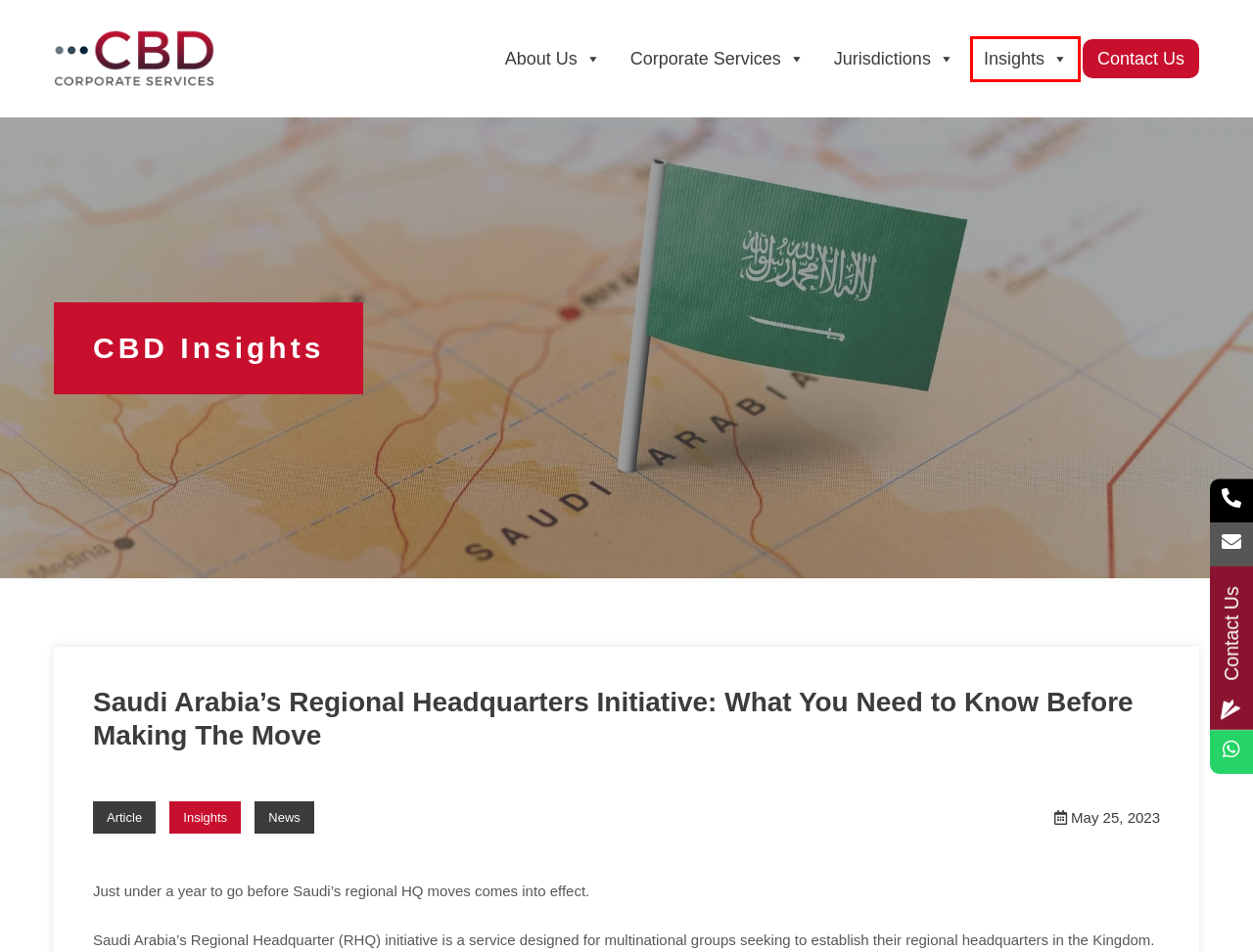Given a screenshot of a webpage with a red bounding box highlighting a UI element, choose the description that best corresponds to the new webpage after clicking the element within the red bounding box. Here are your options:
A. Cookie Policy - CBD Corporate Services
B. Article Archives - CBD Corporate Services
C. Business Setup in Dubai and the UAE - CBD Corporate Services
D. About Us - CBD Corporate Services
E. 7 Benefits of Special Purpose Vehicles For Property Investors - CBD Corporate Services
F. CBD Insights Archive - CBD Corporate Services
G. Corporate Services - CBD Corporate Services
H. Contact Us - CBD Corporate Services

F